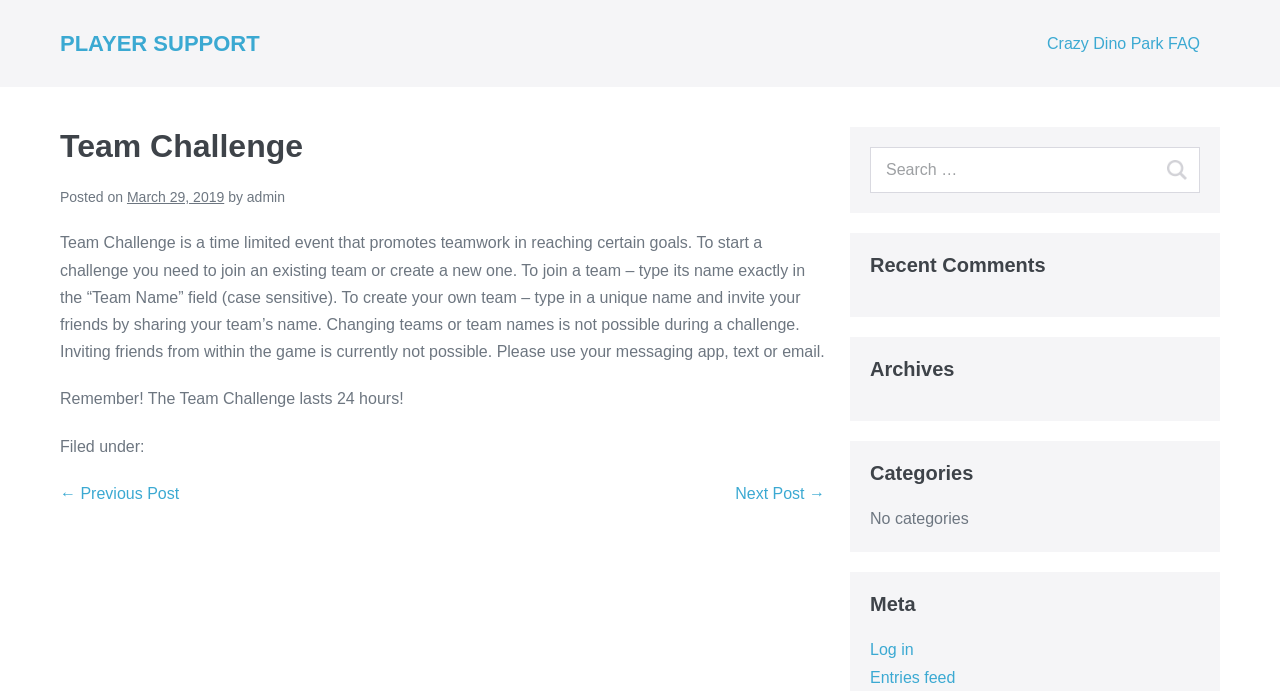What is the purpose of Team Challenge?
Could you give a comprehensive explanation in response to this question?

According to the webpage, Team Challenge is a time-limited event that promotes teamwork in reaching certain goals. This is stated in the article section of the webpage, which provides an overview of the Team Challenge event.